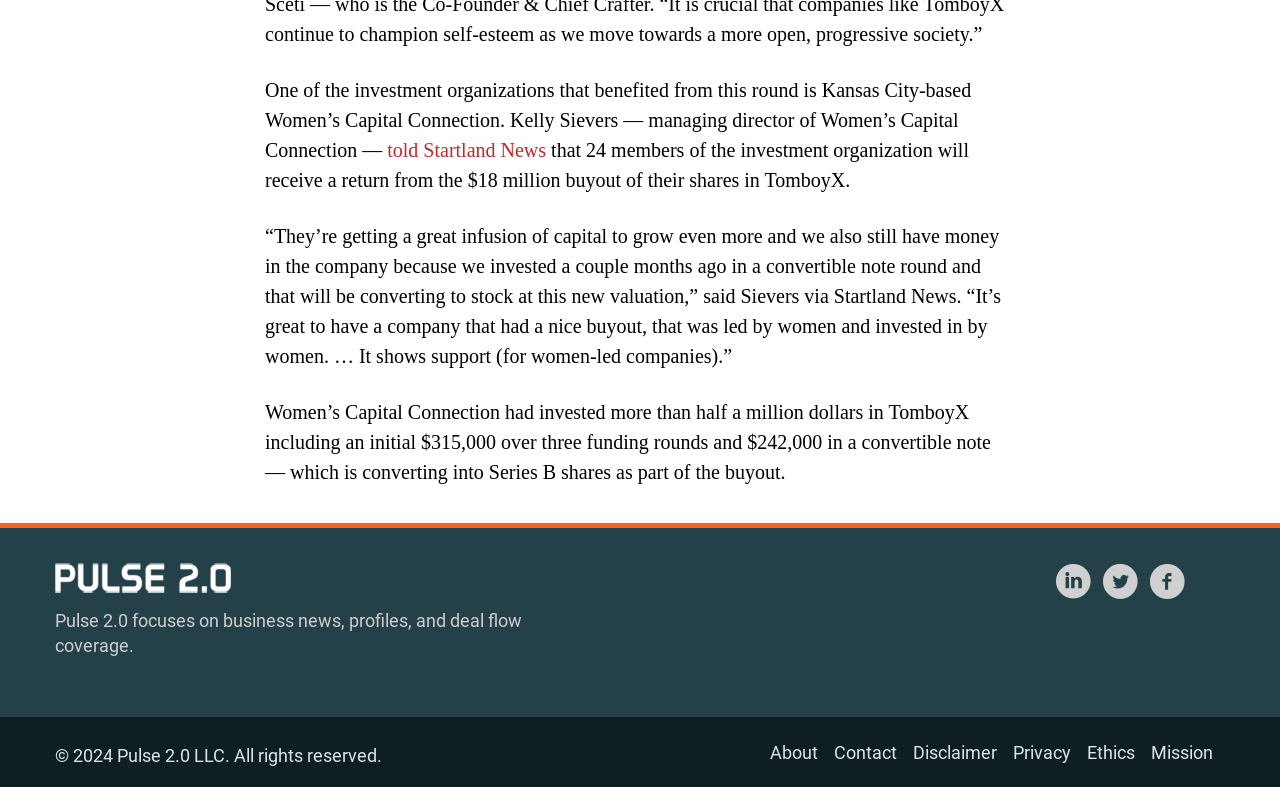Determine the bounding box coordinates for the area you should click to complete the following instruction: "View Disclaimer".

[0.713, 0.942, 0.779, 0.969]